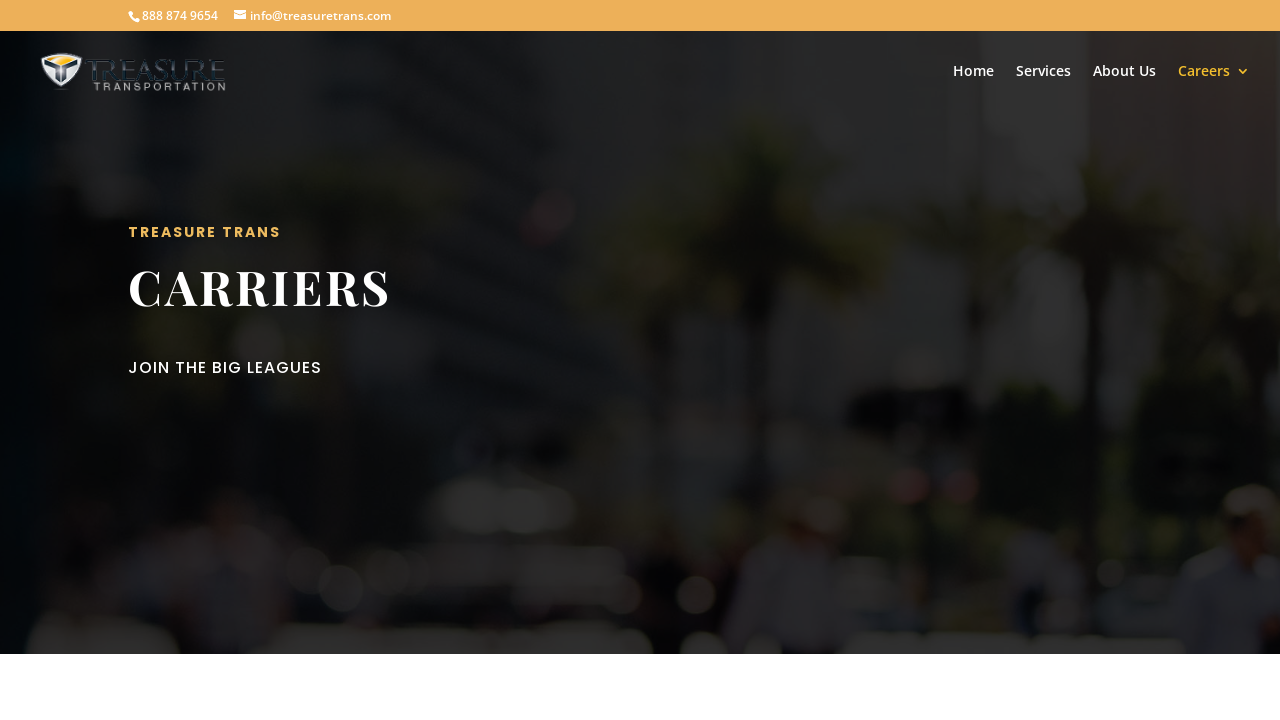What is the phone number to contact Treasure Trans?
Please elaborate on the answer to the question with detailed information.

The phone number can be found at the top of the webpage, next to the email address info@treasuretrans.com.